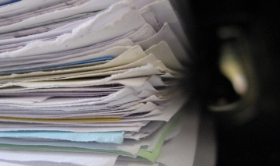Describe all significant details and elements found in the image.

The image depicts a chaotic stack of various papers, showcasing a disorganized collection that includes a mix of colored and white sheets. The papers appear to be unevenly piled, with hints of different textures and sizes, indicating a lack of order. This visual metaphor captures the essence of clutter often associated with extensive paperwork and digital archive challenges. It reflects the article's theme on the end of unlimited storage in digital services like Google Drive and highlights the complexities and frustrations of managing physical and digital documents. The surrounding context suggests a focus on information management and the evolving limitations experienced by users.